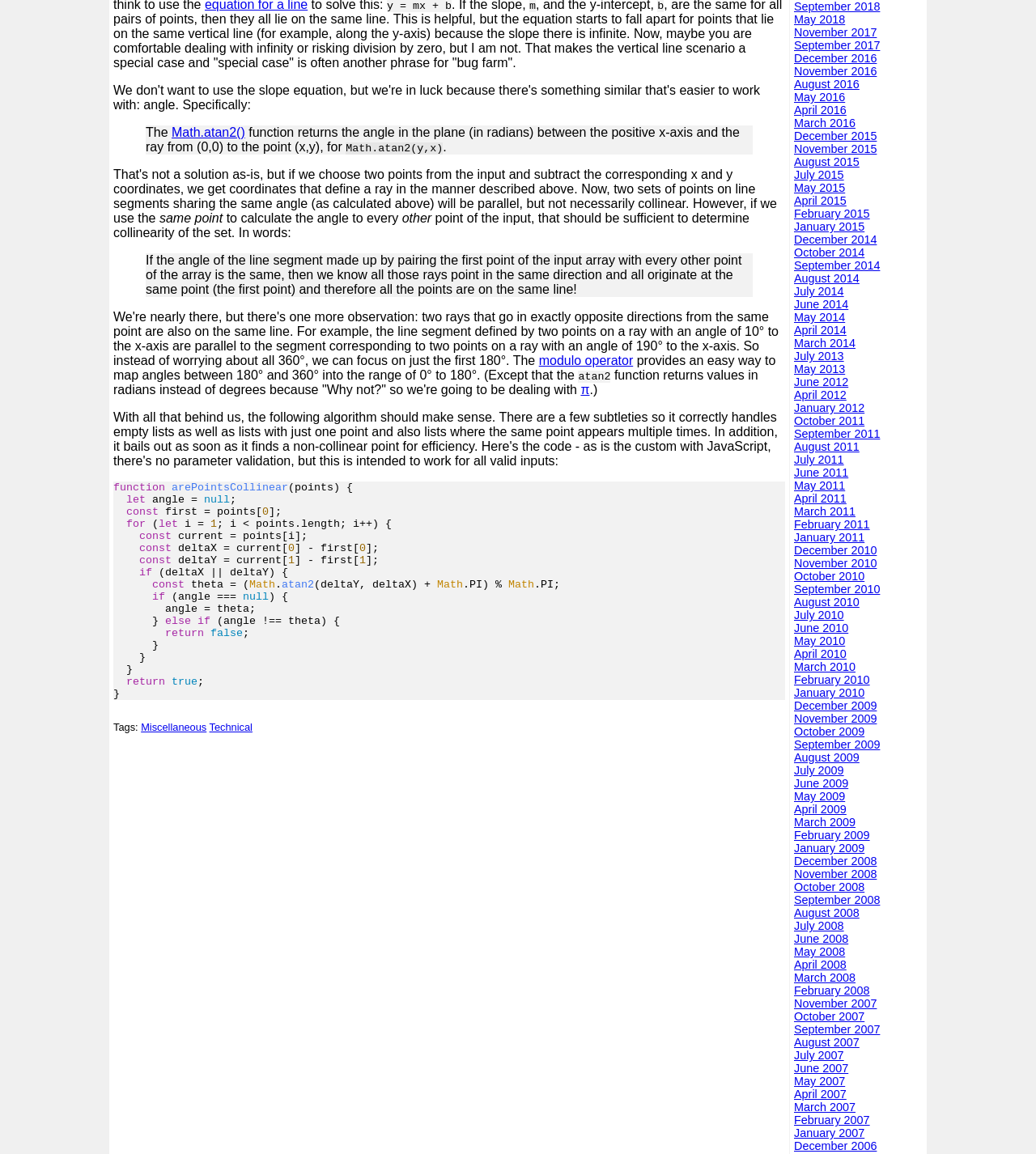Determine the bounding box coordinates for the area you should click to complete the following instruction: "Contact the SEO expert".

None